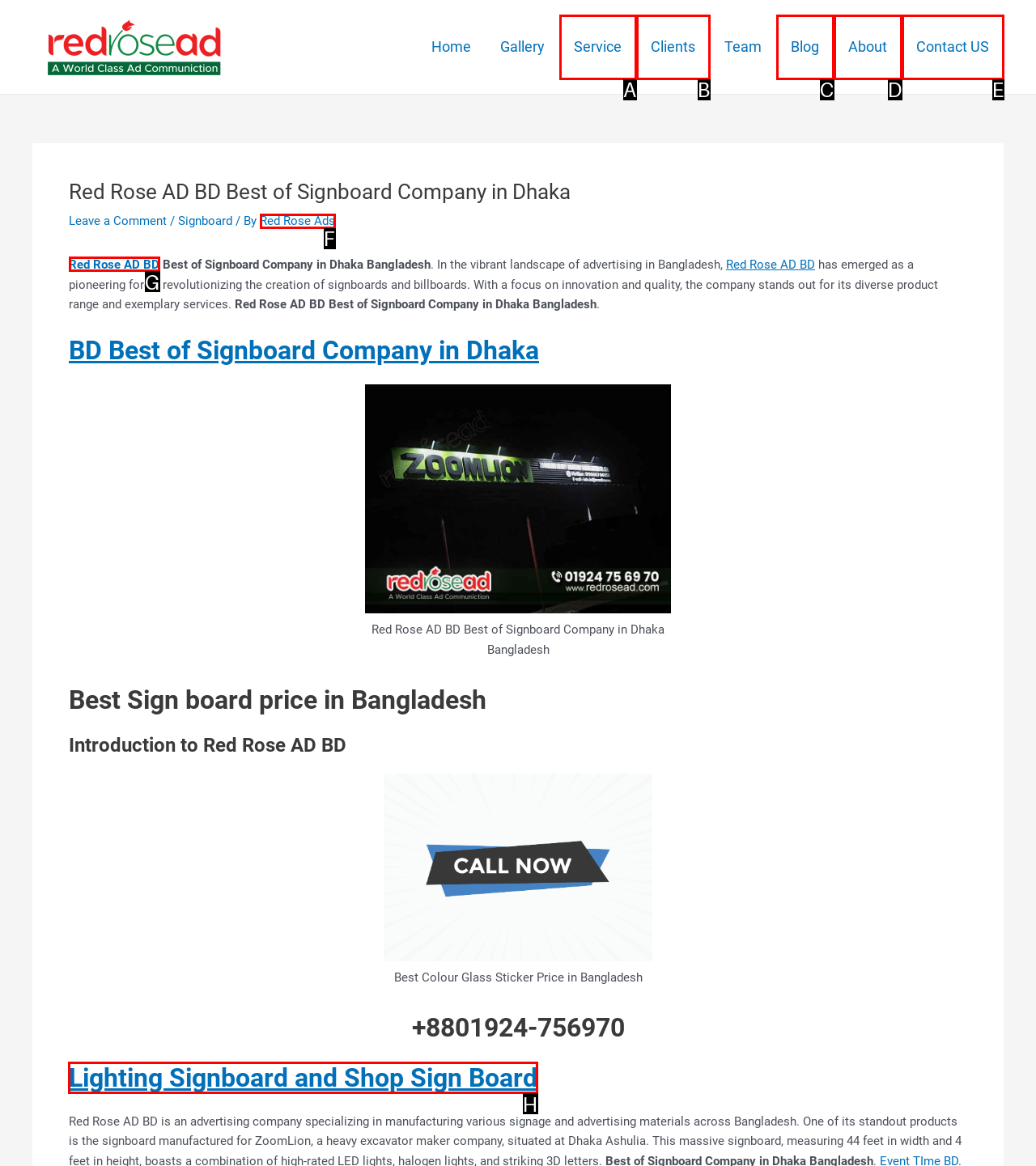Determine which option should be clicked to carry out this task: Check the 'Lighting Signboard and Shop Sign Board' section
State the letter of the correct choice from the provided options.

H